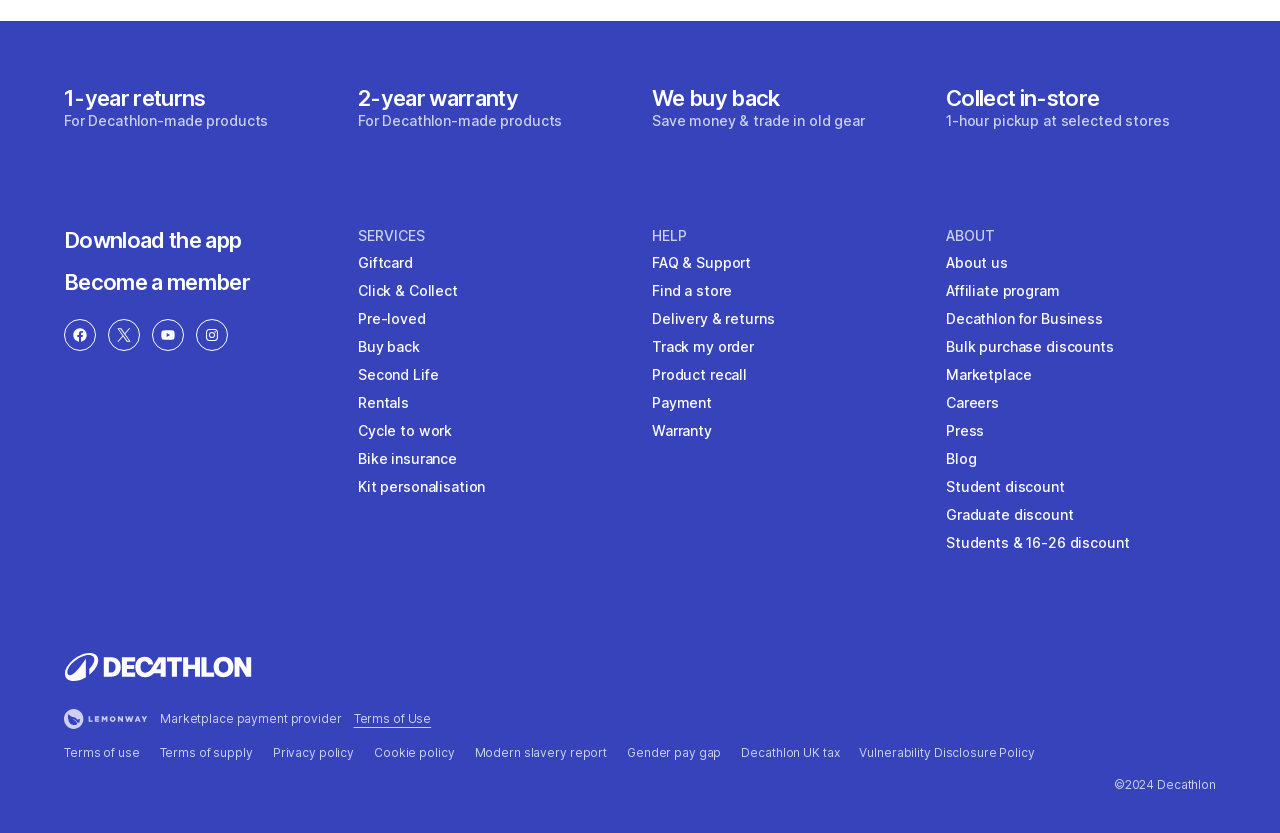Determine the coordinates of the bounding box that should be clicked to complete the instruction: "Become a member". The coordinates should be represented by four float numbers between 0 and 1: [left, top, right, bottom].

[0.05, 0.322, 0.217, 0.354]